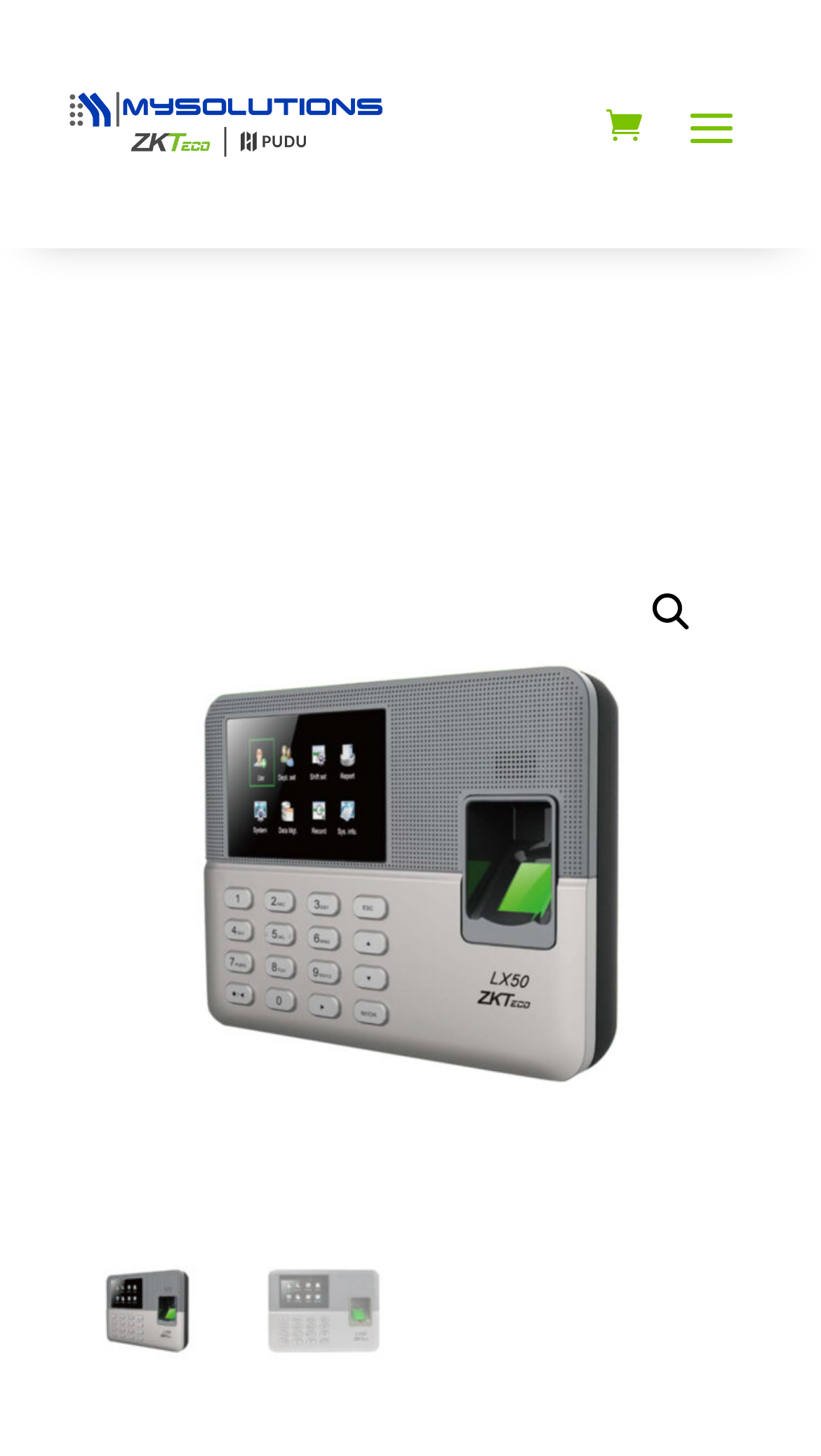Answer this question in one word or a short phrase: What is the shape of the icon on the top right?

Square